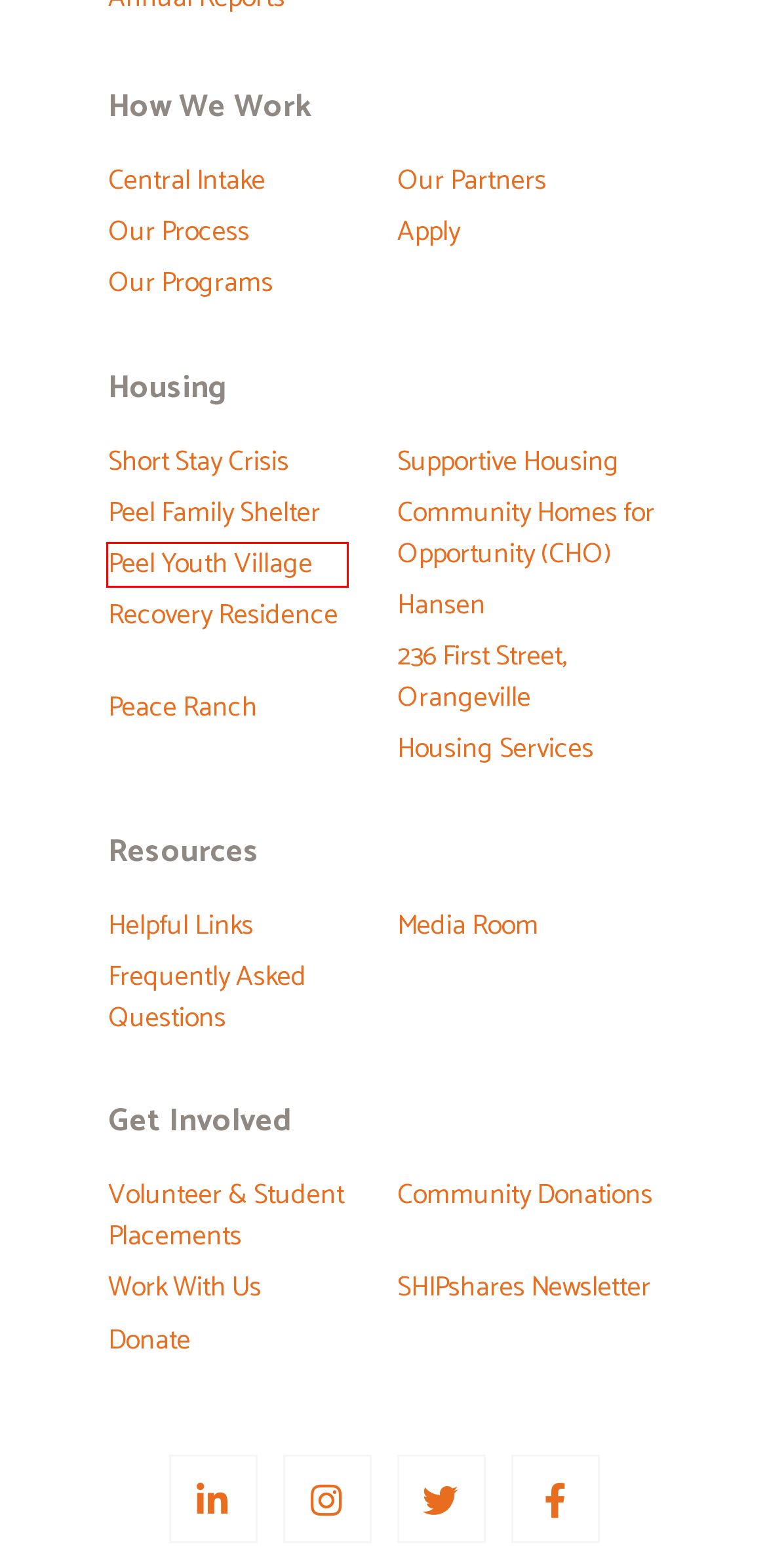You have a screenshot of a webpage, and a red bounding box highlights an element. Select the webpage description that best fits the new page after clicking the element within the bounding box. Options are:
A. Community Donations • Services and Housing In the Province (SHIP)
B. Media Room • Services and Housing In the Province (SHIP)
C. Frequently Asked Questions • Services and Housing In the Province
D. Housing Services • Services and Housing In the Province (SHIP)
E. Our Programs • Services and Housing In the Province
F. Recovery Residence • Services and Housing In the Province (SHIP)
G. Peel Youth Village • Services and Housing In the Province
H. Community Homes for Opportunity (CHO) • Services and Housing In the Province (SHIP)

G